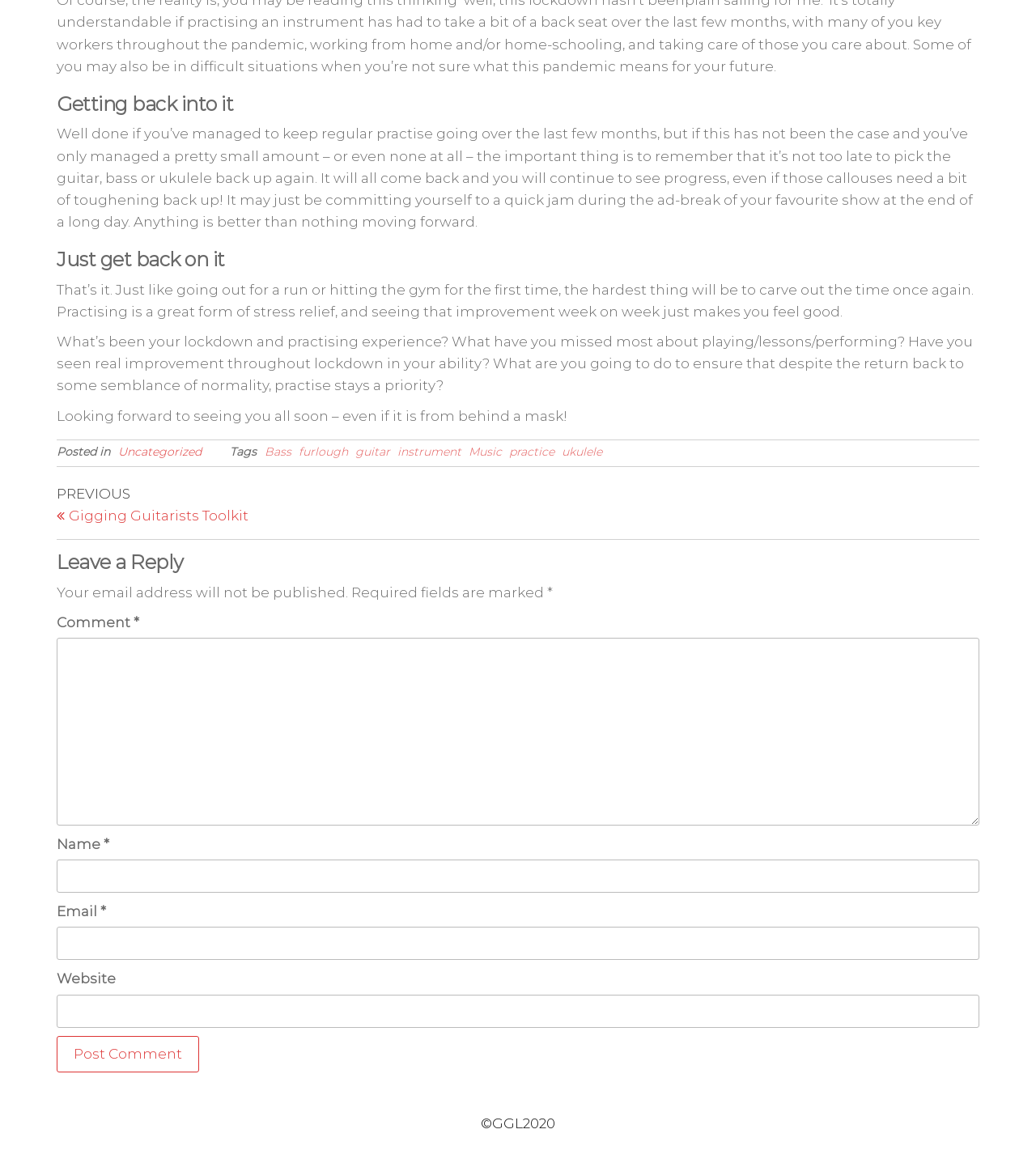Please identify the bounding box coordinates of the clickable area that will fulfill the following instruction: "Click the 'Post Comment' button". The coordinates should be in the format of four float numbers between 0 and 1, i.e., [left, top, right, bottom].

[0.055, 0.894, 0.192, 0.925]